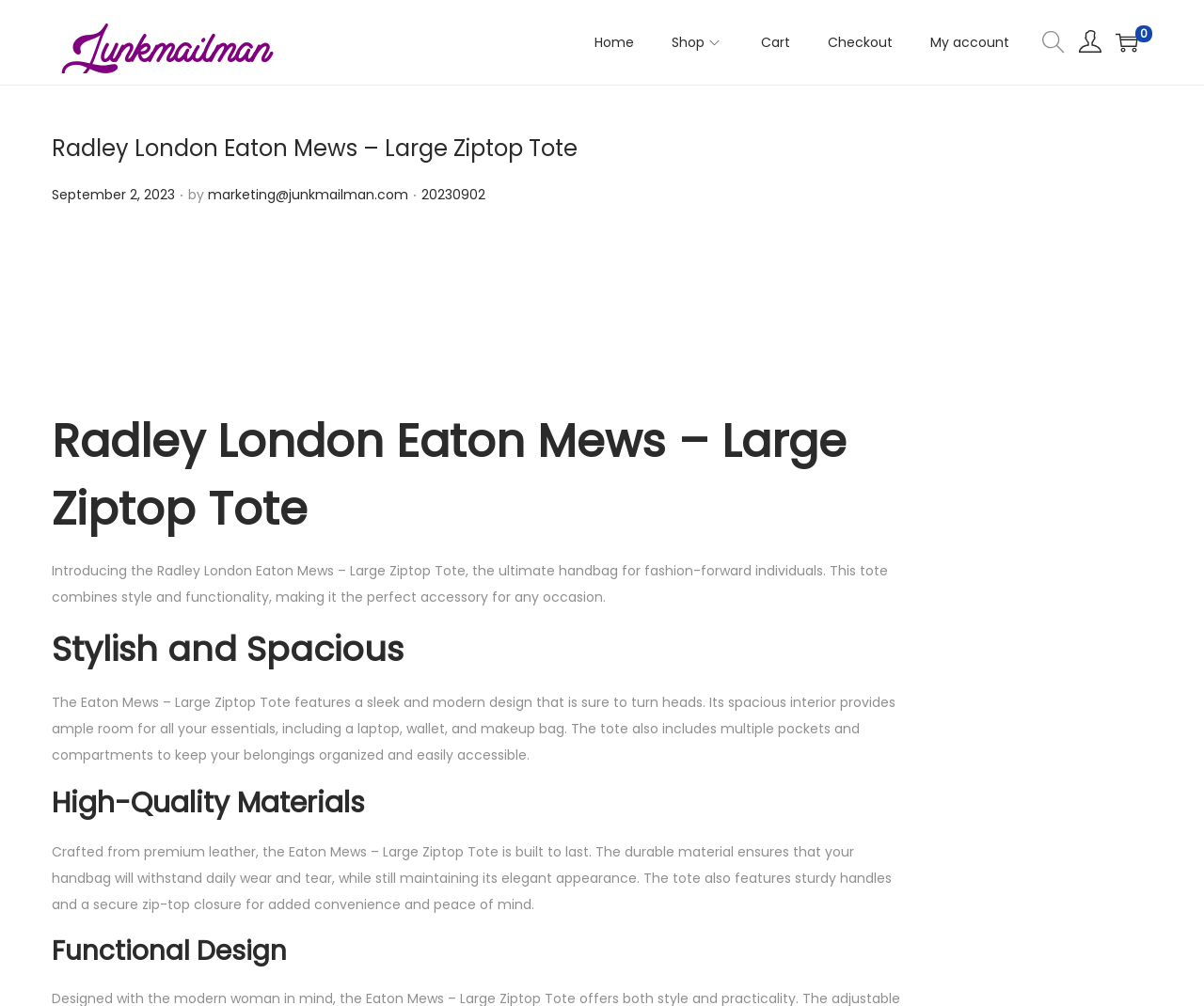Determine the bounding box coordinates of the clickable element necessary to fulfill the instruction: "Read the product description". Provide the coordinates as four float numbers within the 0 to 1 range, i.e., [left, top, right, bottom].

[0.043, 0.558, 0.738, 0.603]